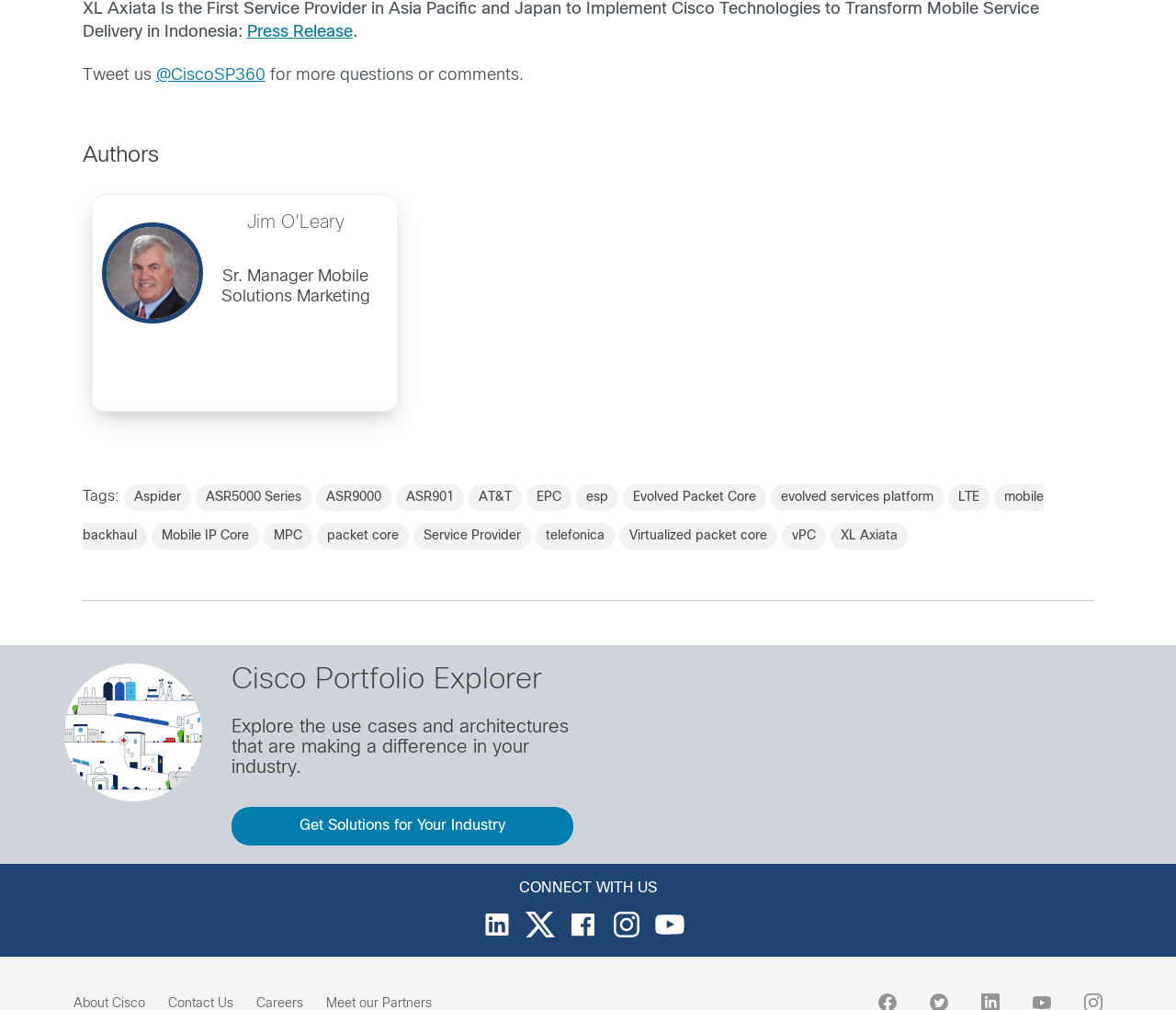Please specify the bounding box coordinates of the area that should be clicked to accomplish the following instruction: "Explore the use cases and architectures". The coordinates should consist of four float numbers between 0 and 1, i.e., [left, top, right, bottom].

[0.197, 0.711, 0.484, 0.769]